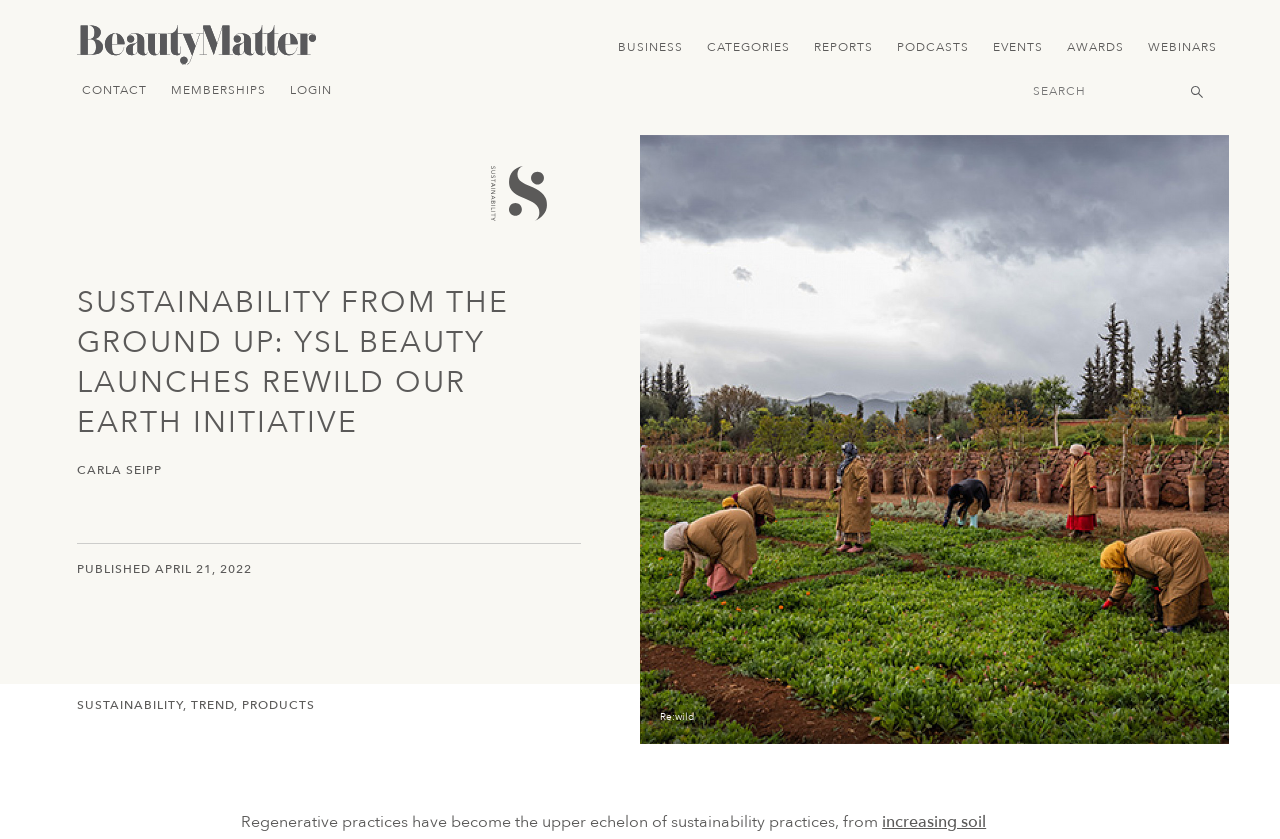What is the topic of the article?
Can you provide an in-depth and detailed response to the question?

The topic of the article is sustainability, which is mentioned in the heading and also as a link at the bottom of the webpage with a bounding box coordinate of [0.06, 0.831, 0.146, 0.85]. The article also mentions regenerative practices, which is a subtopic of sustainability.